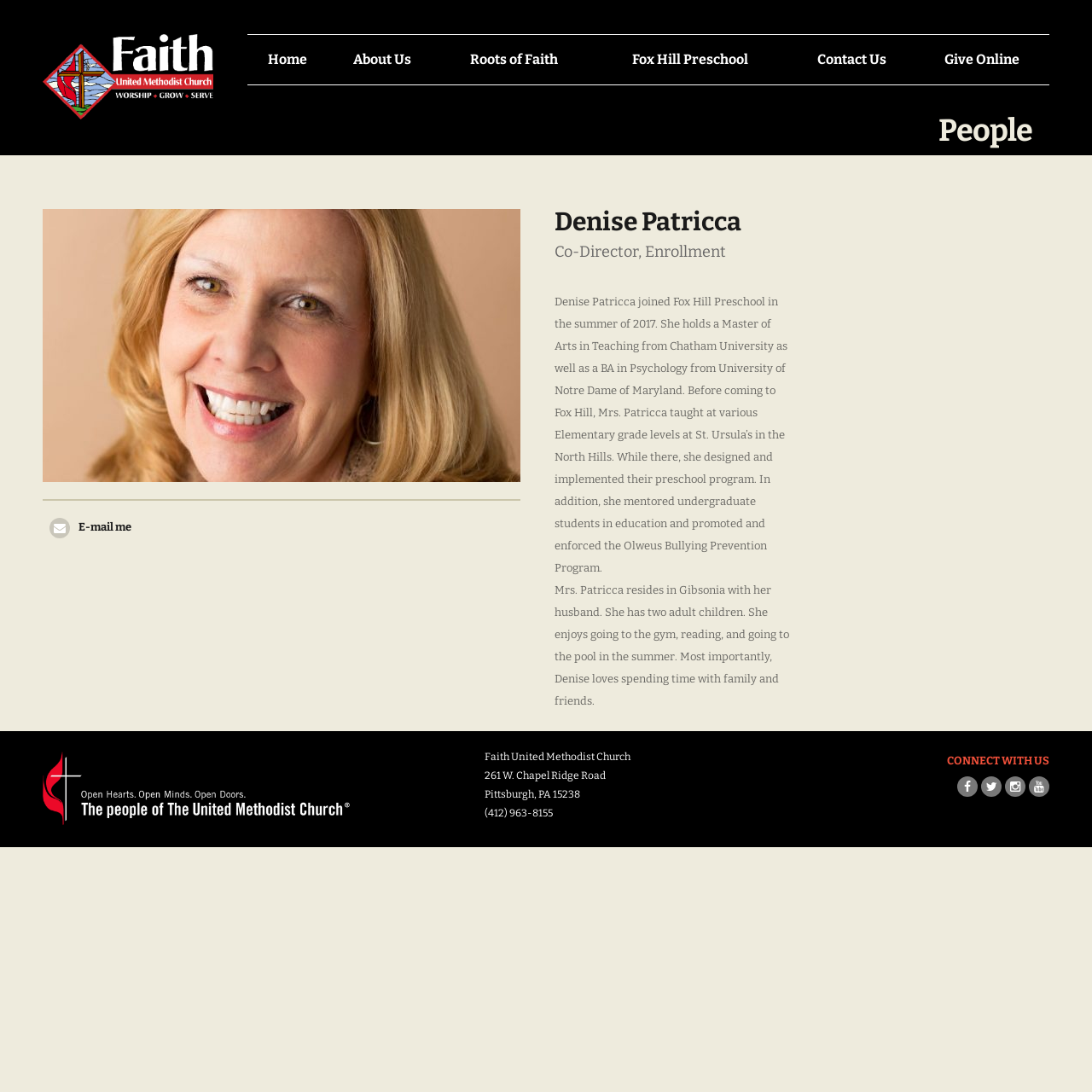Specify the bounding box coordinates of the region I need to click to perform the following instruction: "View Denise Patricca's profile". The coordinates must be four float numbers in the range of 0 to 1, i.e., [left, top, right, bottom].

[0.507, 0.192, 0.727, 0.215]